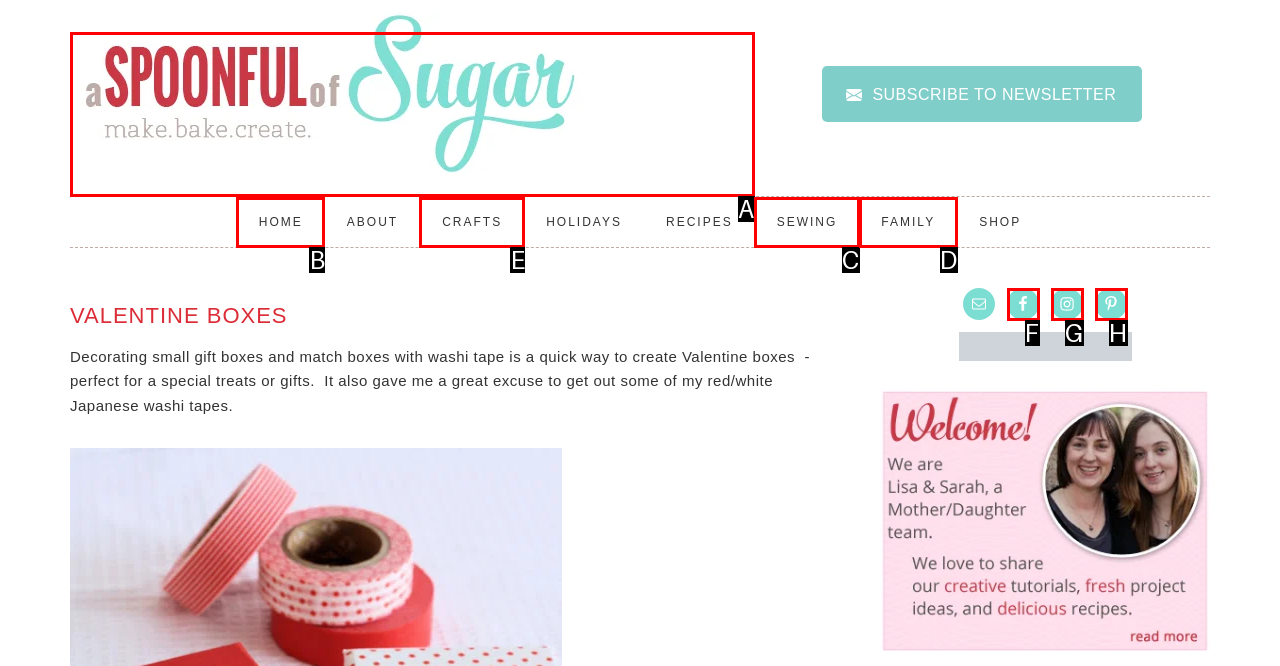Identify the correct letter of the UI element to click for this task: Visit the 'CRAFTS' page
Respond with the letter from the listed options.

E